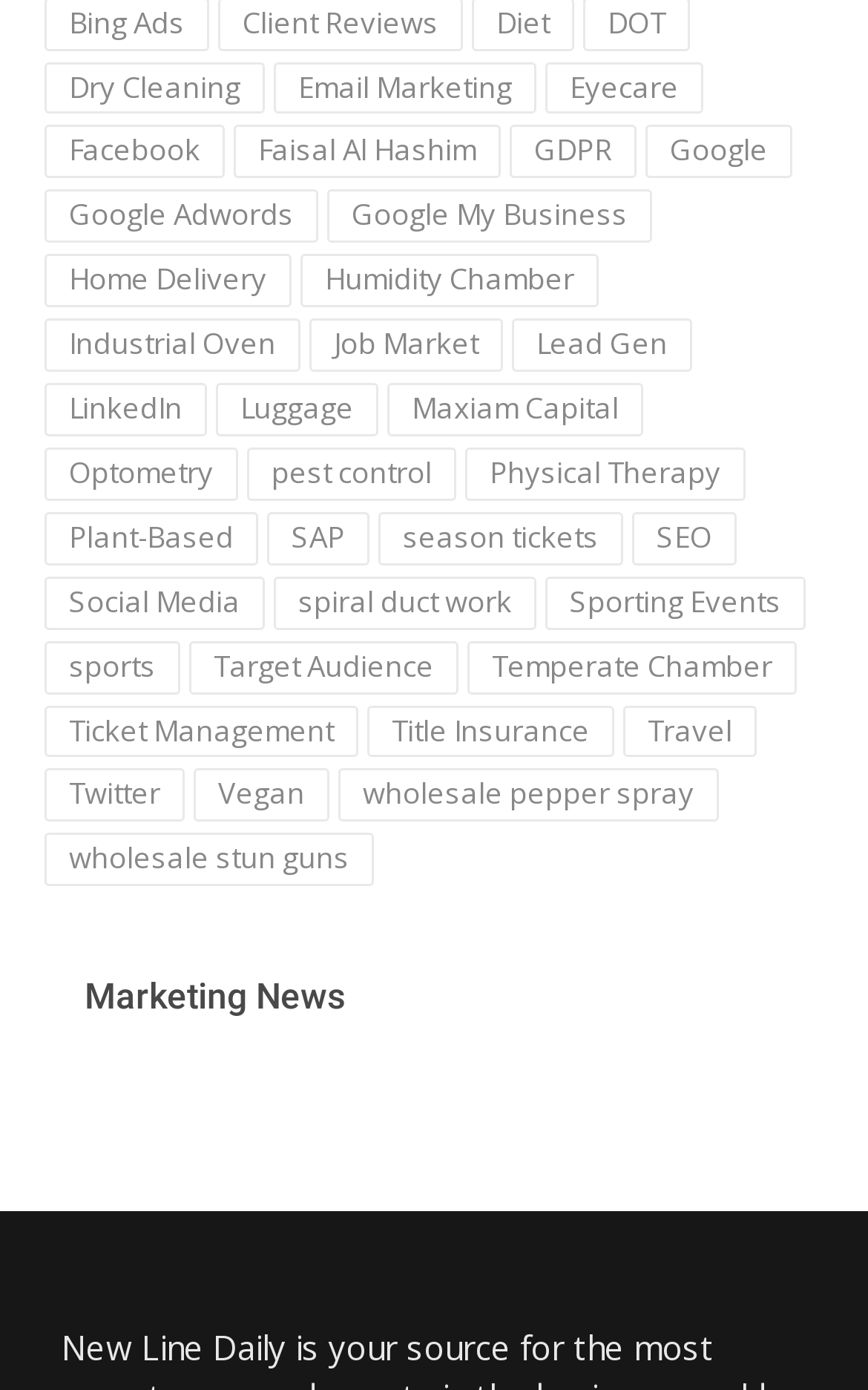Please provide the bounding box coordinates for the UI element as described: "Vol. 41 No. 3 (2000)". The coordinates must be four floats between 0 and 1, represented as [left, top, right, bottom].

None